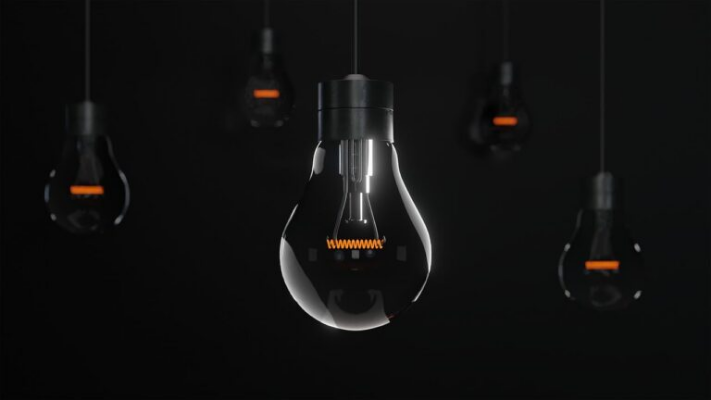What color is the accent that adds vibrancy?
Answer with a single word or phrase, using the screenshot for reference.

Orange